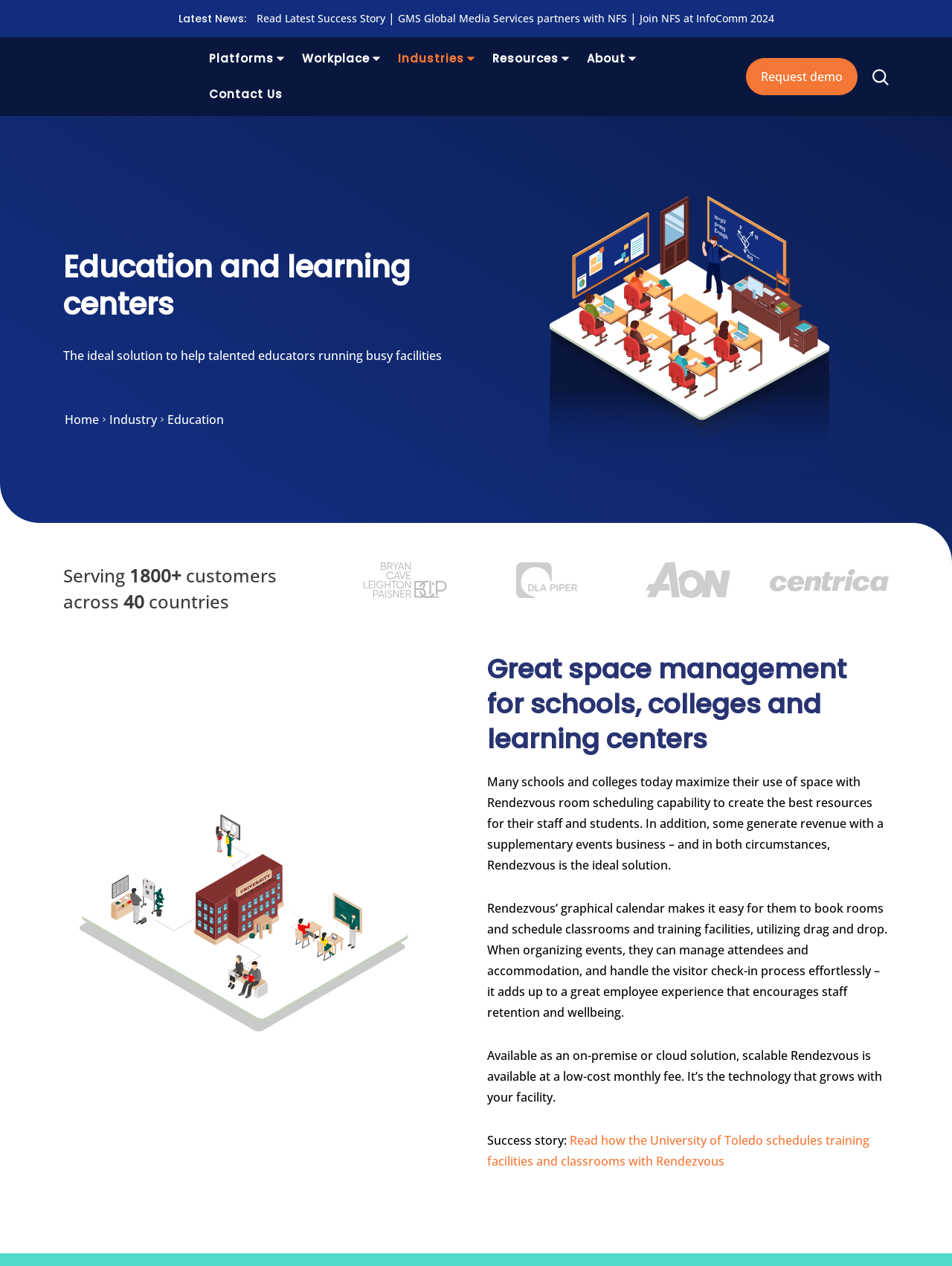How many customers does Rendezvous serve?
Using the details shown in the screenshot, provide a comprehensive answer to the question.

According to the webpage, Rendezvous serves more than 1800 customers across multiple countries.